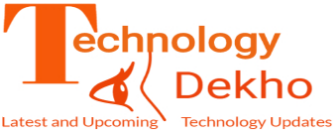Answer briefly with one word or phrase:
What type of updates does the platform provide?

Latest and Upcoming